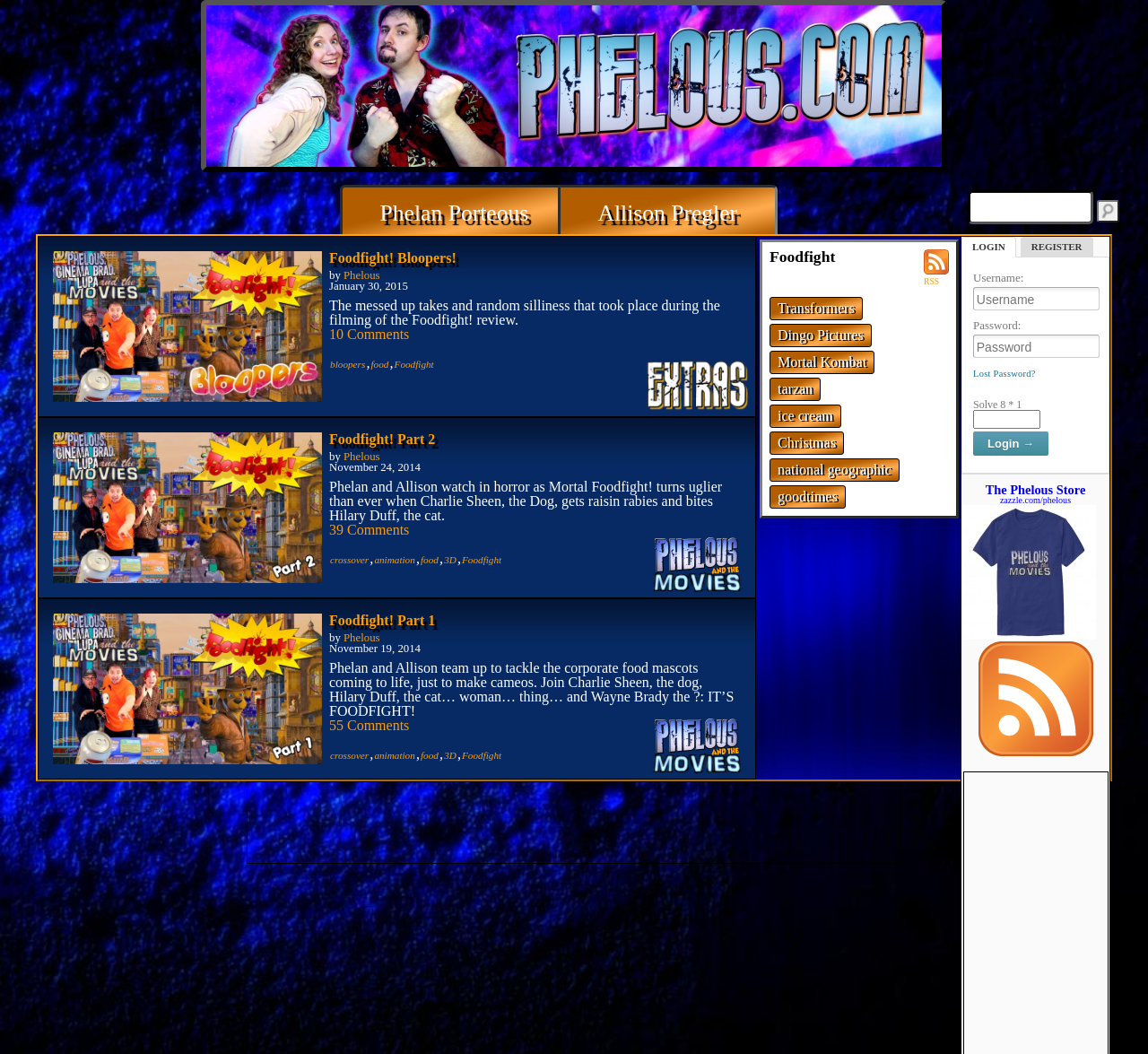Give a one-word or one-phrase response to the question: 
What is the topic of the first article?

Foodfight! Bloopers!